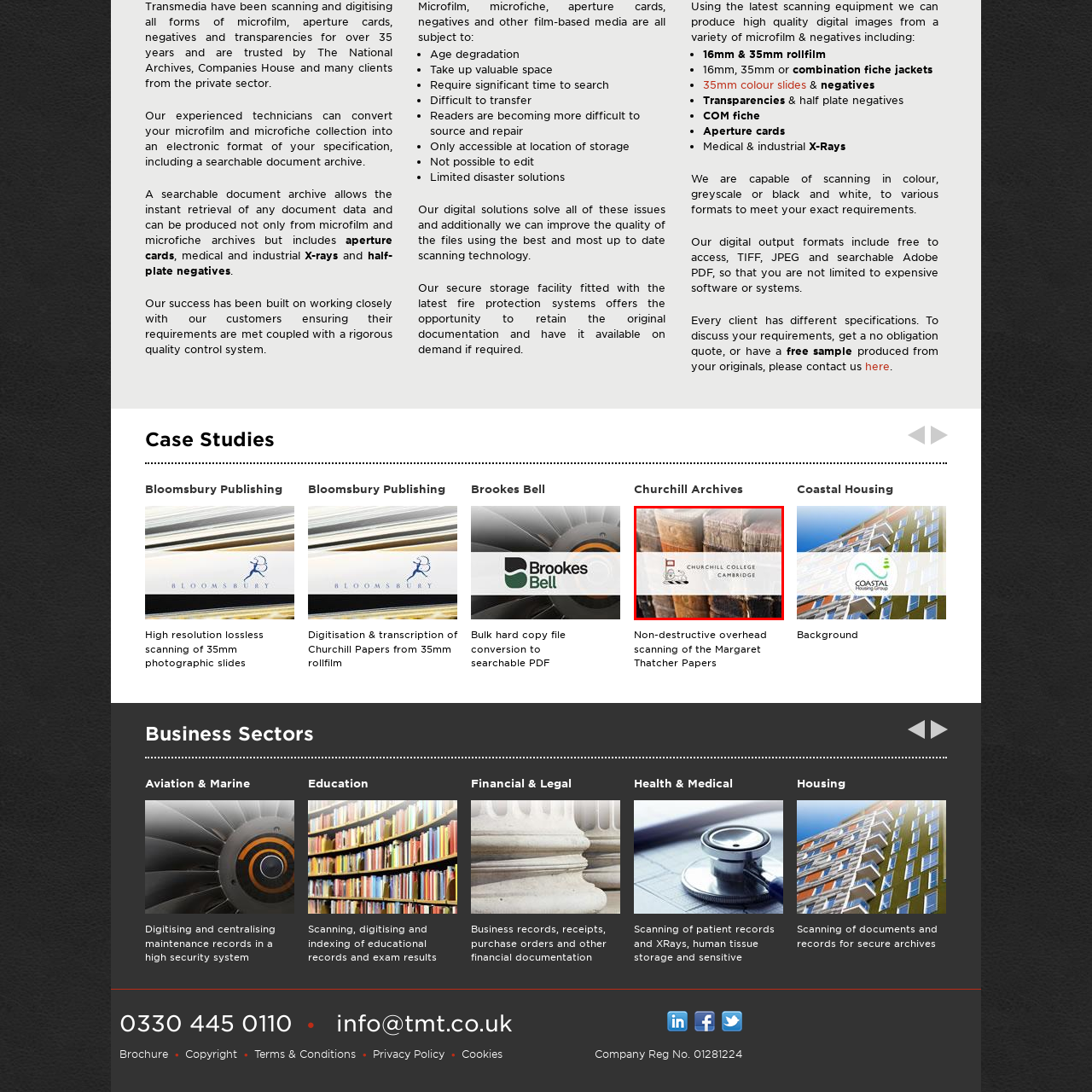Take a close look at the image marked with a red boundary and thoroughly answer the ensuing question using the information observed in the image:
What is emphasized by the combination of weathered books and college branding?

The caption explains that the combination of the weathered books and the college branding emphasizes the importance of preservation and access to historical documents. This is because the college is committed to archival research and the safeguarding of significant materials, such as the Margaret Thatcher Papers.